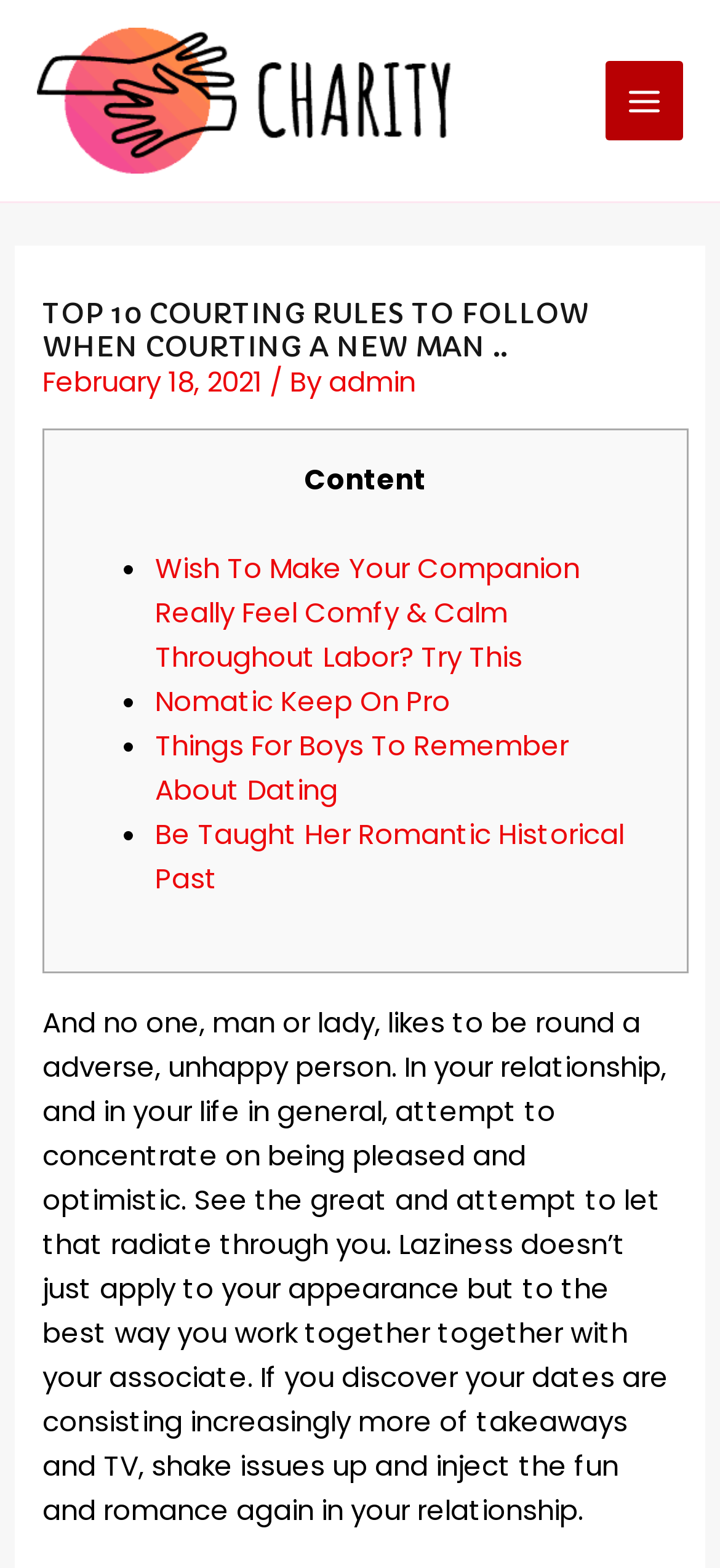Find the bounding box coordinates for the HTML element described in this sentence: "Main Menu". Provide the coordinates as four float numbers between 0 and 1, in the format [left, top, right, bottom].

[0.84, 0.039, 0.949, 0.089]